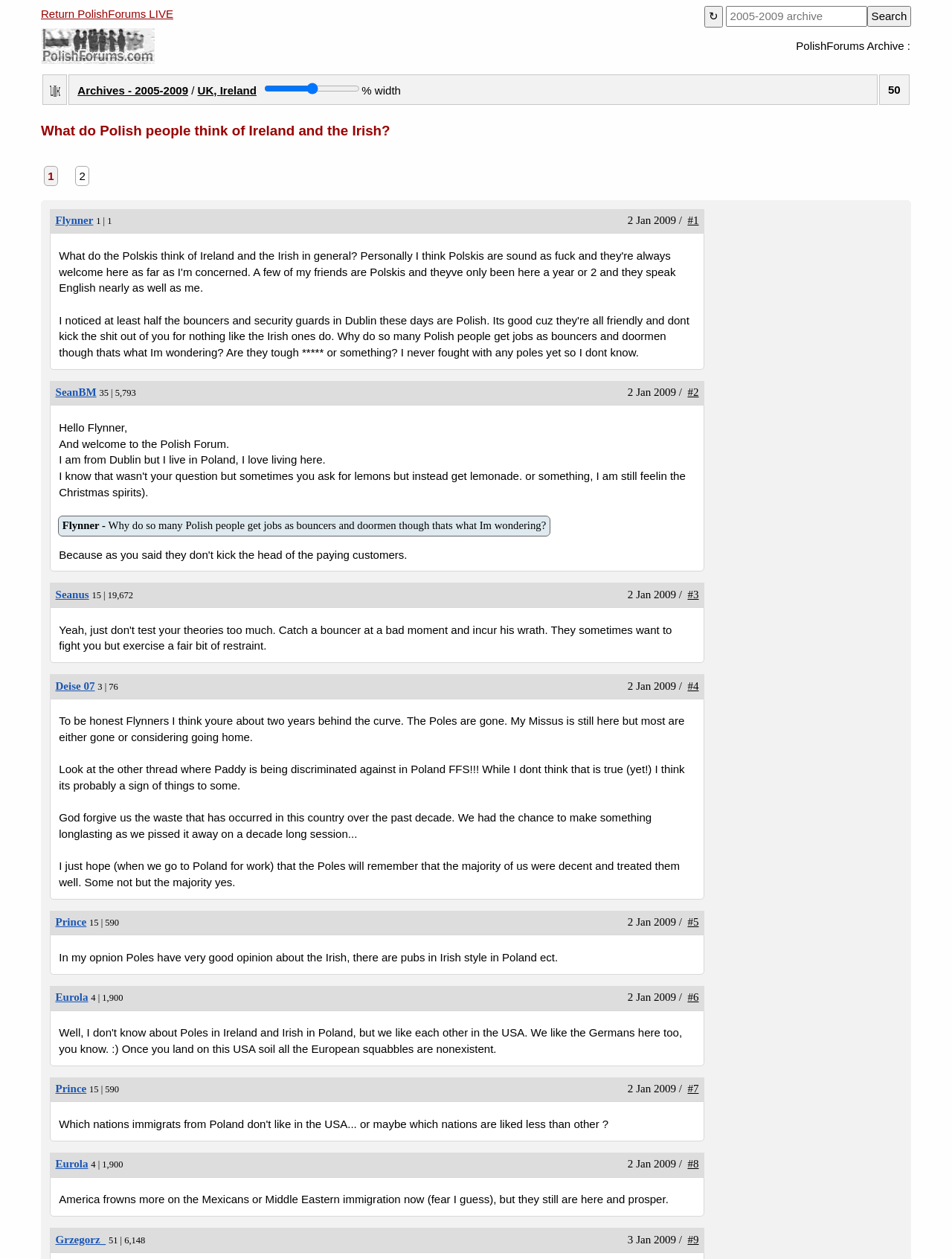Who is the author of the first article?
Could you answer the question with a detailed and thorough explanation?

The first article contains a link element with the text 'Flynner', which is likely the author of the article.